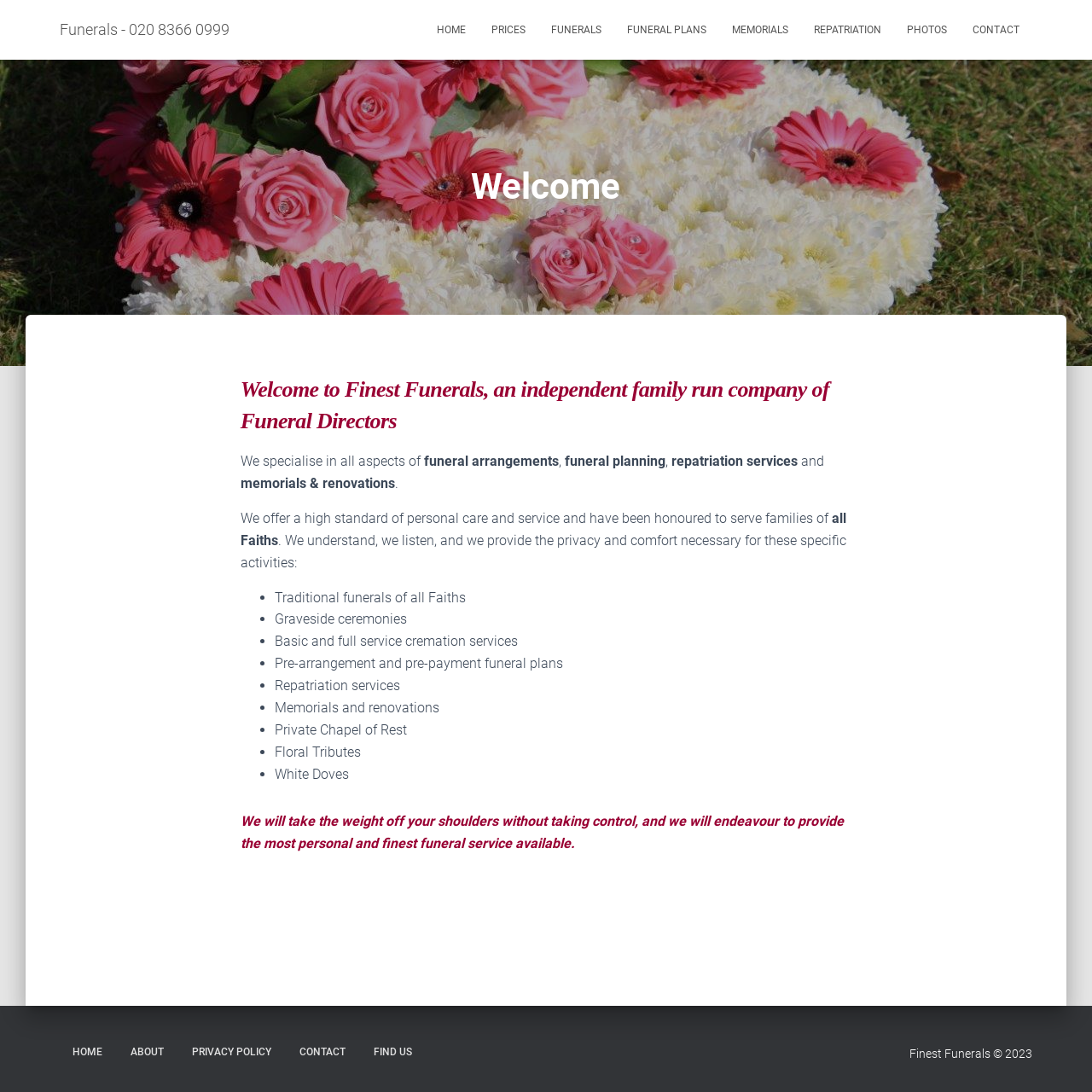Pinpoint the bounding box coordinates of the element that must be clicked to accomplish the following instruction: "Click on the 'CONTACT' link". The coordinates should be in the format of four float numbers between 0 and 1, i.e., [left, top, right, bottom].

[0.879, 0.008, 0.945, 0.047]